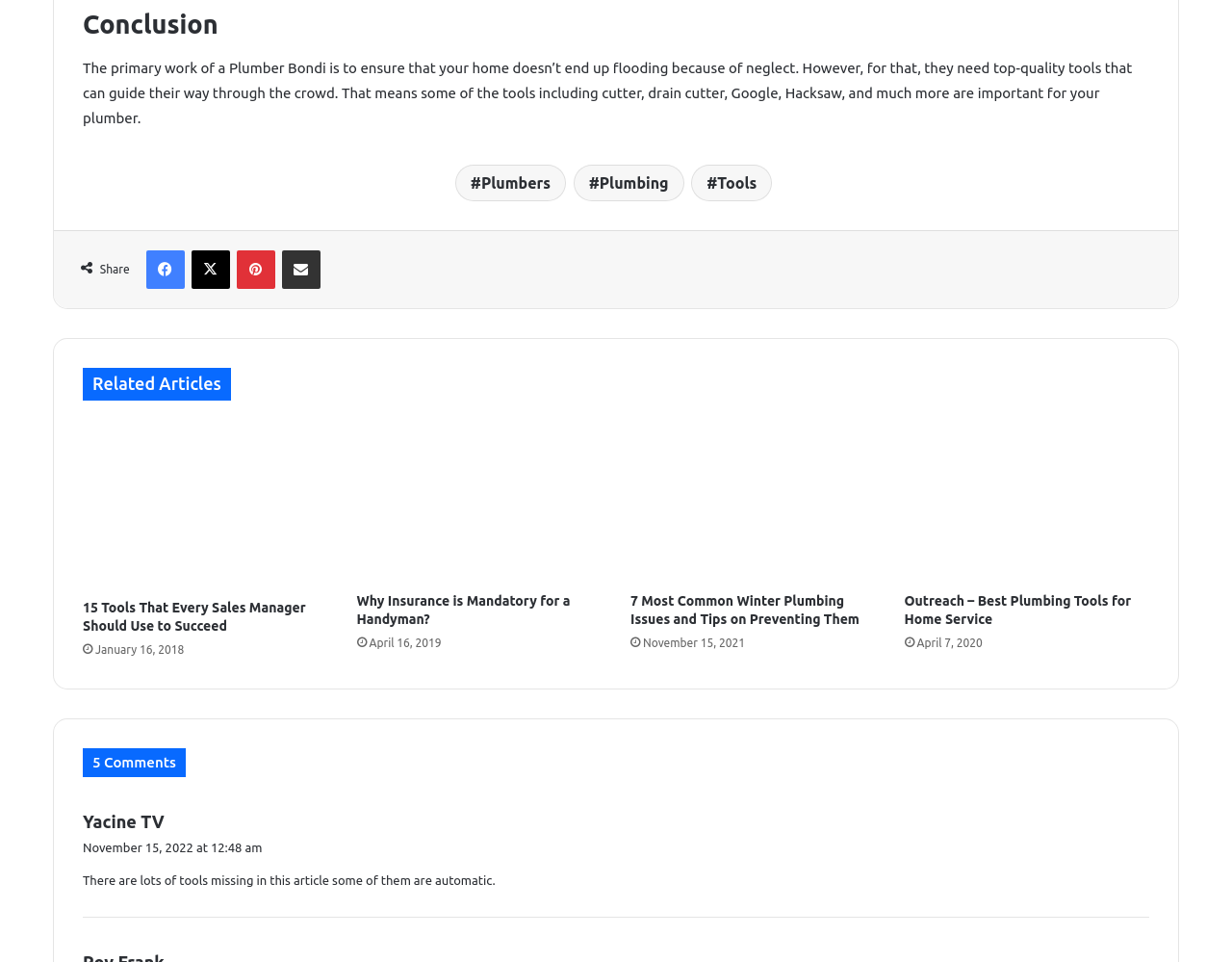Given the content of the image, can you provide a detailed answer to the question?
What are the three links below the 'Conclusion' heading?

Below the 'Conclusion' heading, there are three links with IDs 341, 342, and 343. These links are labeled as '#Plumbers', '#Plumbing', and '#Tools' respectively.